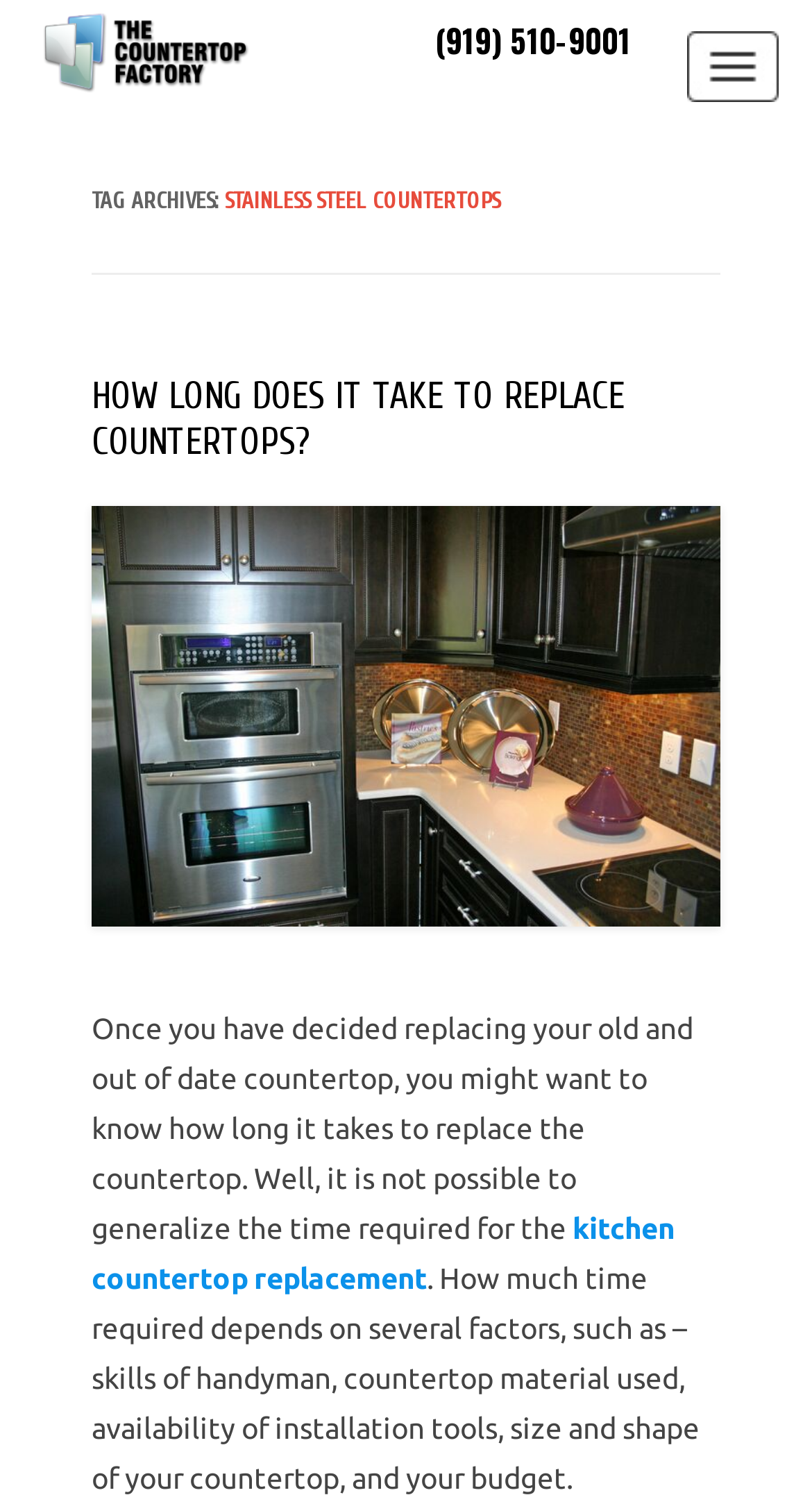Create a detailed narrative describing the layout and content of the webpage.

The webpage is about stainless steel countertops, specifically from The Countertop Factory. At the top, there is a phone number "(919) 510-9001" and a link to The Countertop Factory, accompanied by an image of the company's logo. 

To the right of the top section, there is a link to "Menus". Below the top section, there is a header section with a title "TAG ARCHIVES: STAINLESS STEEL COUNTERTOPS". 

Underneath the header, there is a section with a heading "HOW LONG DOES IT TAKE TO REPLACE COUNTERTOPS?" followed by a link to the same topic. This section also contains a paragraph of text discussing the factors that affect the time required to replace countertops, such as the handyman's skills, countertop material, and budget. 

To the right of this section, there is a link to "Concrete countertops" accompanied by an image. There are also links to related topics, such as "kitchen countertop replacement". Overall, the webpage appears to be an informational resource about stainless steel countertops and related topics.